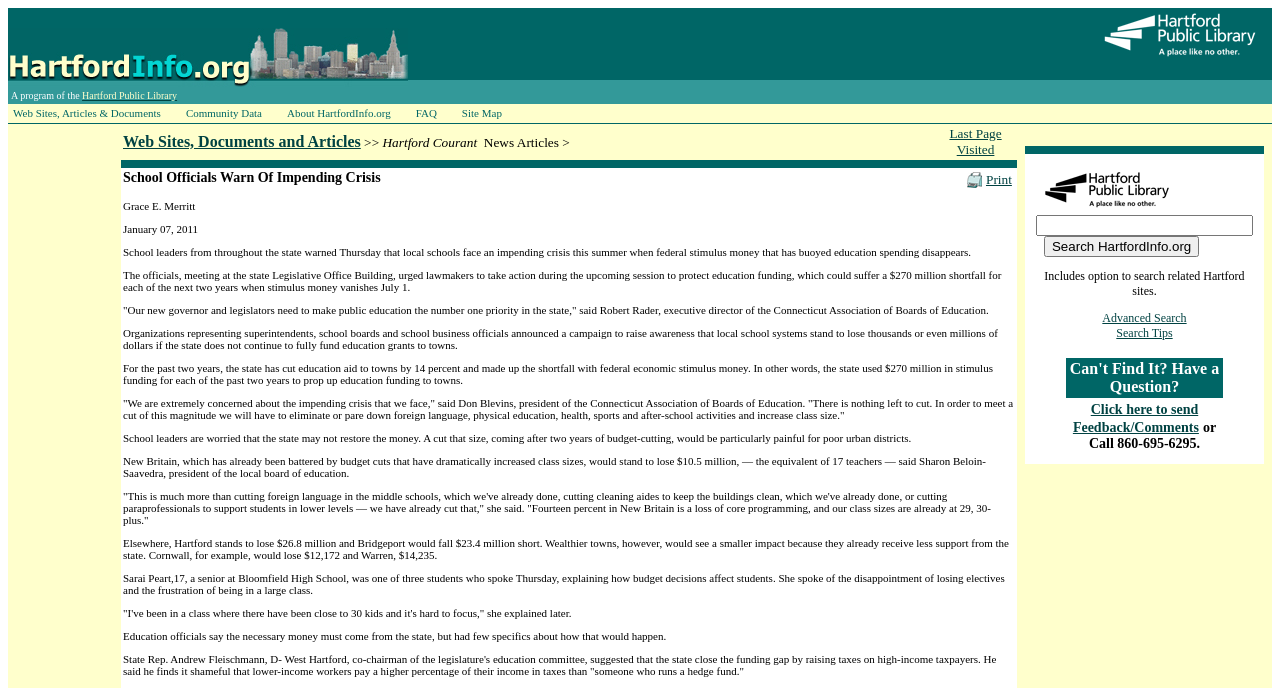Please answer the following question using a single word or phrase: 
What is the logo of the Hartford Public Library?

HI_LOGO